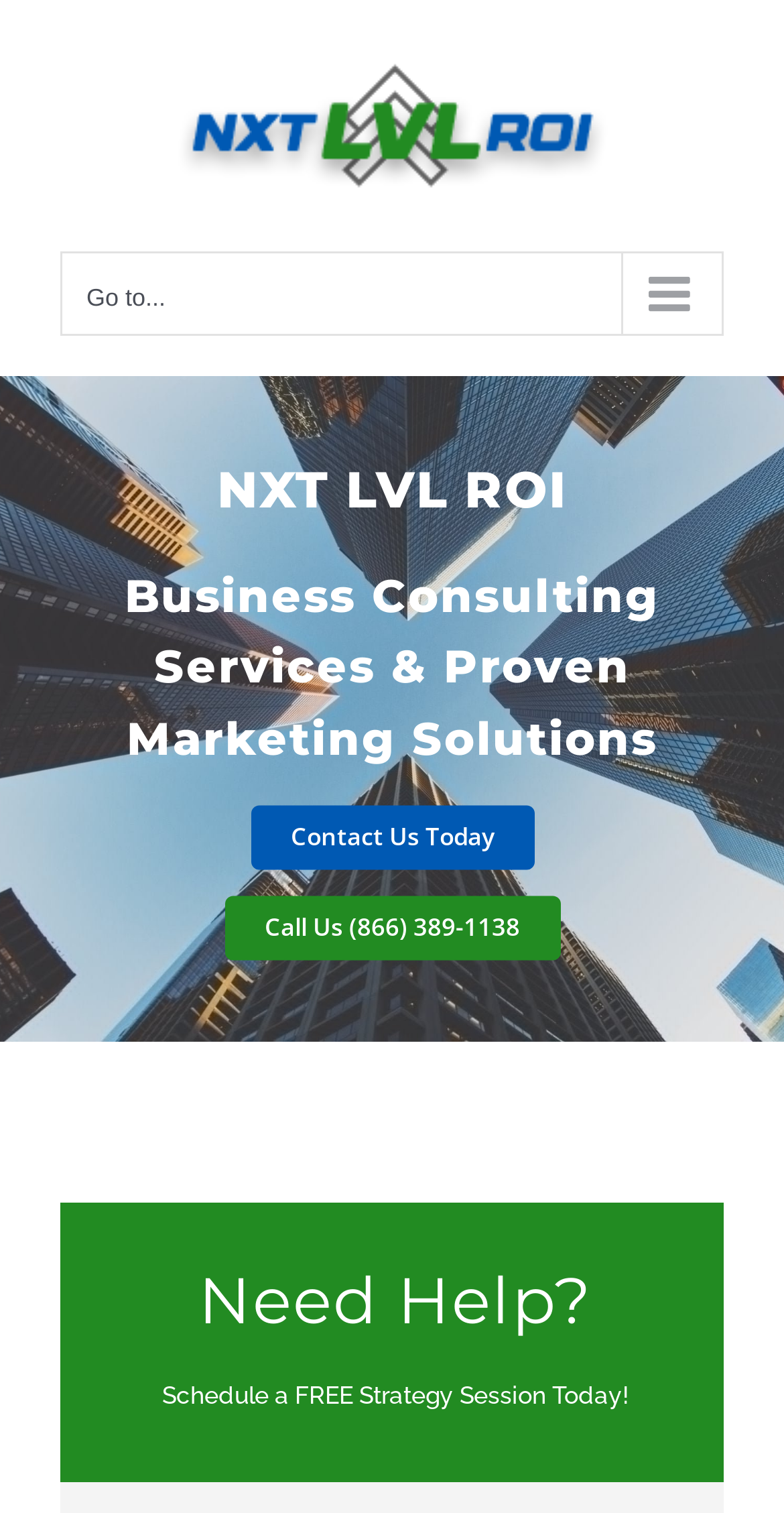Determine the heading of the webpage and extract its text content.

Will digital marketing die?